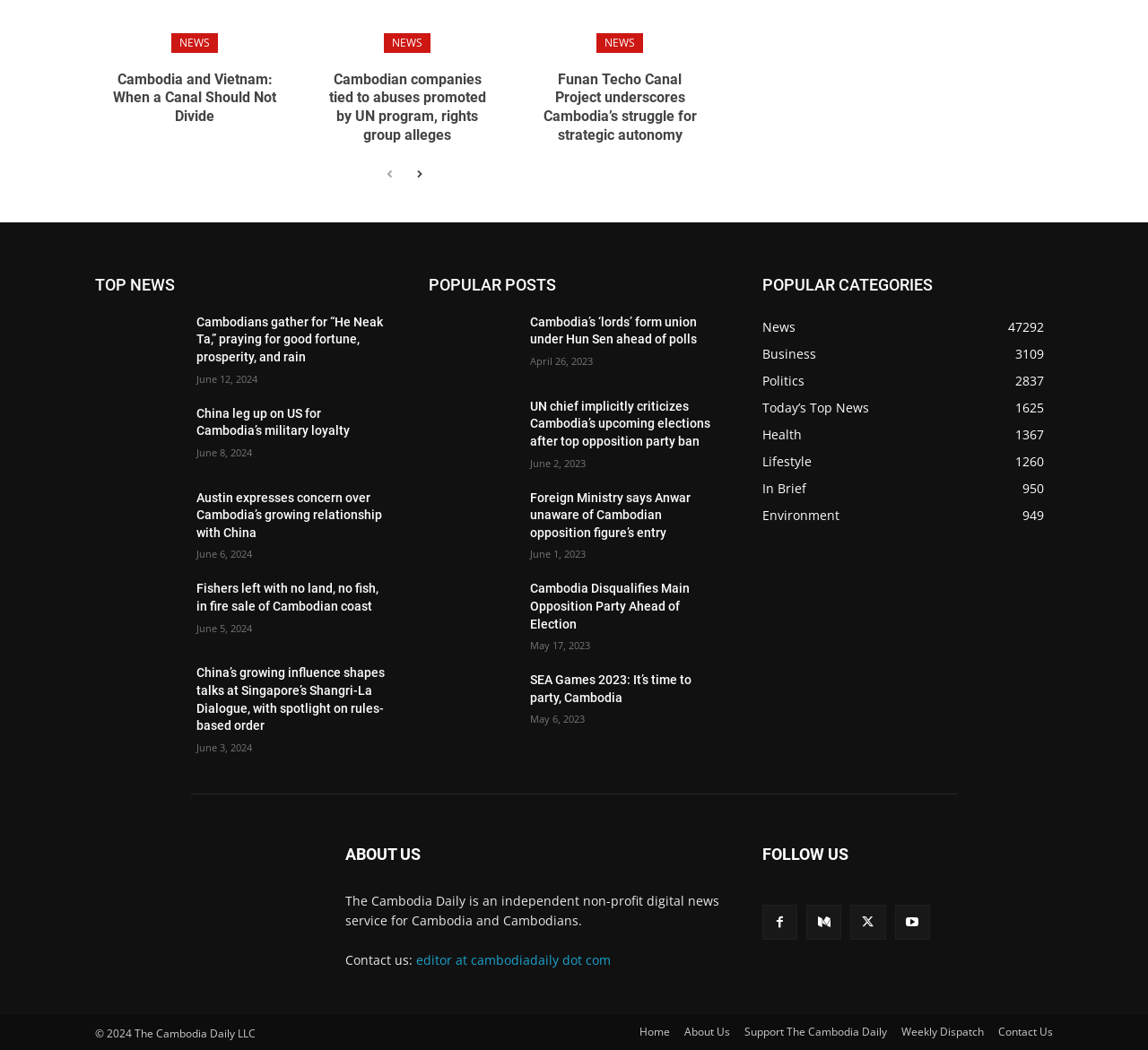By analyzing the image, answer the following question with a detailed response: What is the main topic of this webpage?

Based on the webpage structure and content, it appears to be a news website, with multiple news articles and headings such as 'TOP NEWS' and 'POPULAR POSTS'.